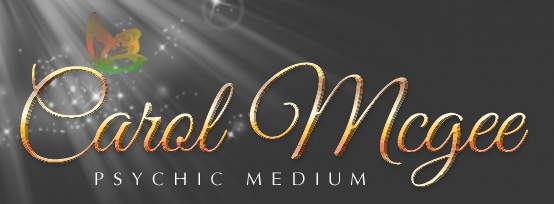What is the overall atmosphere conveyed by the logo?
Look at the screenshot and respond with a single word or phrase.

Warm and inviting